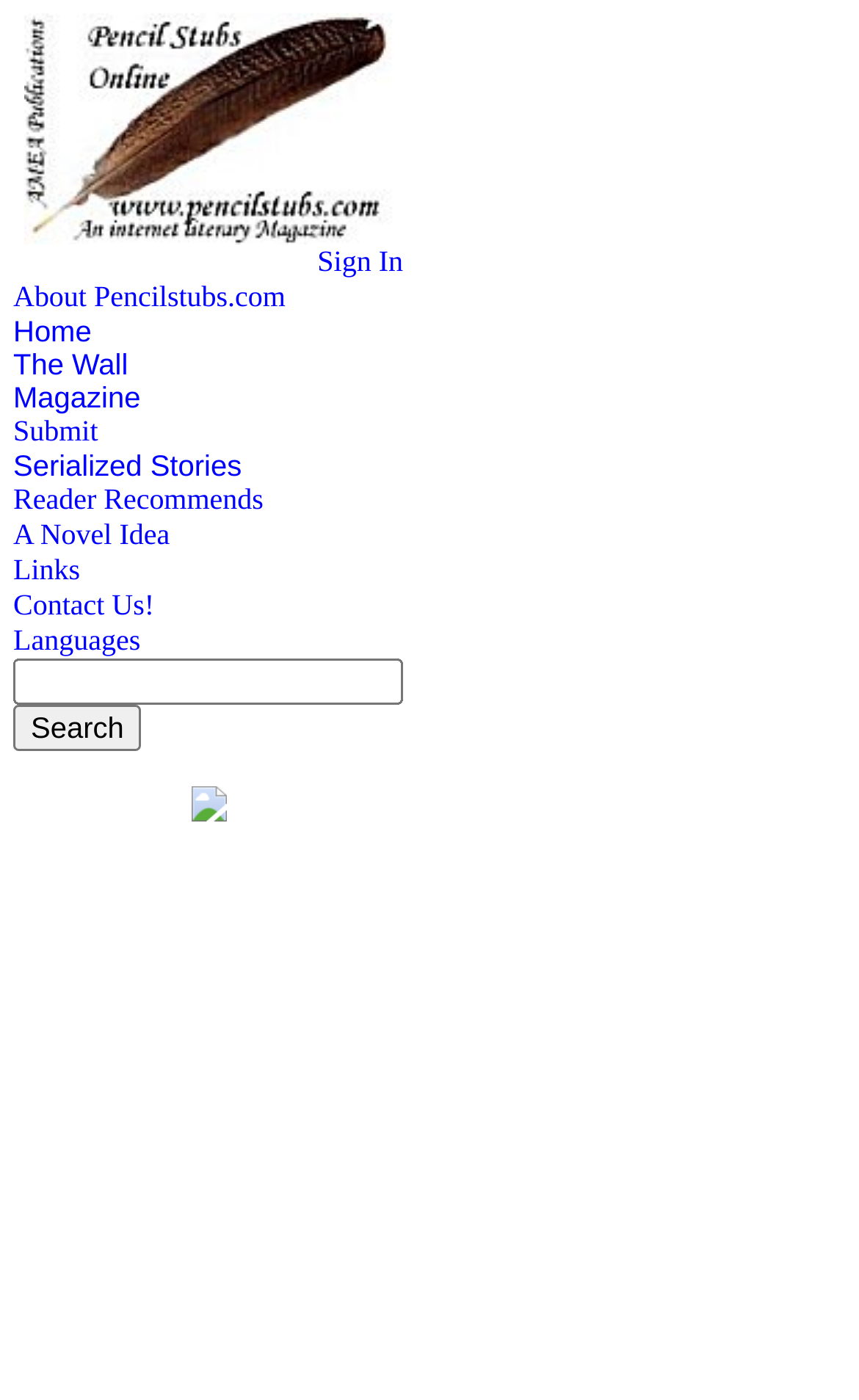Identify the bounding box coordinates of the area you need to click to perform the following instruction: "Search".

[0.015, 0.503, 0.165, 0.536]